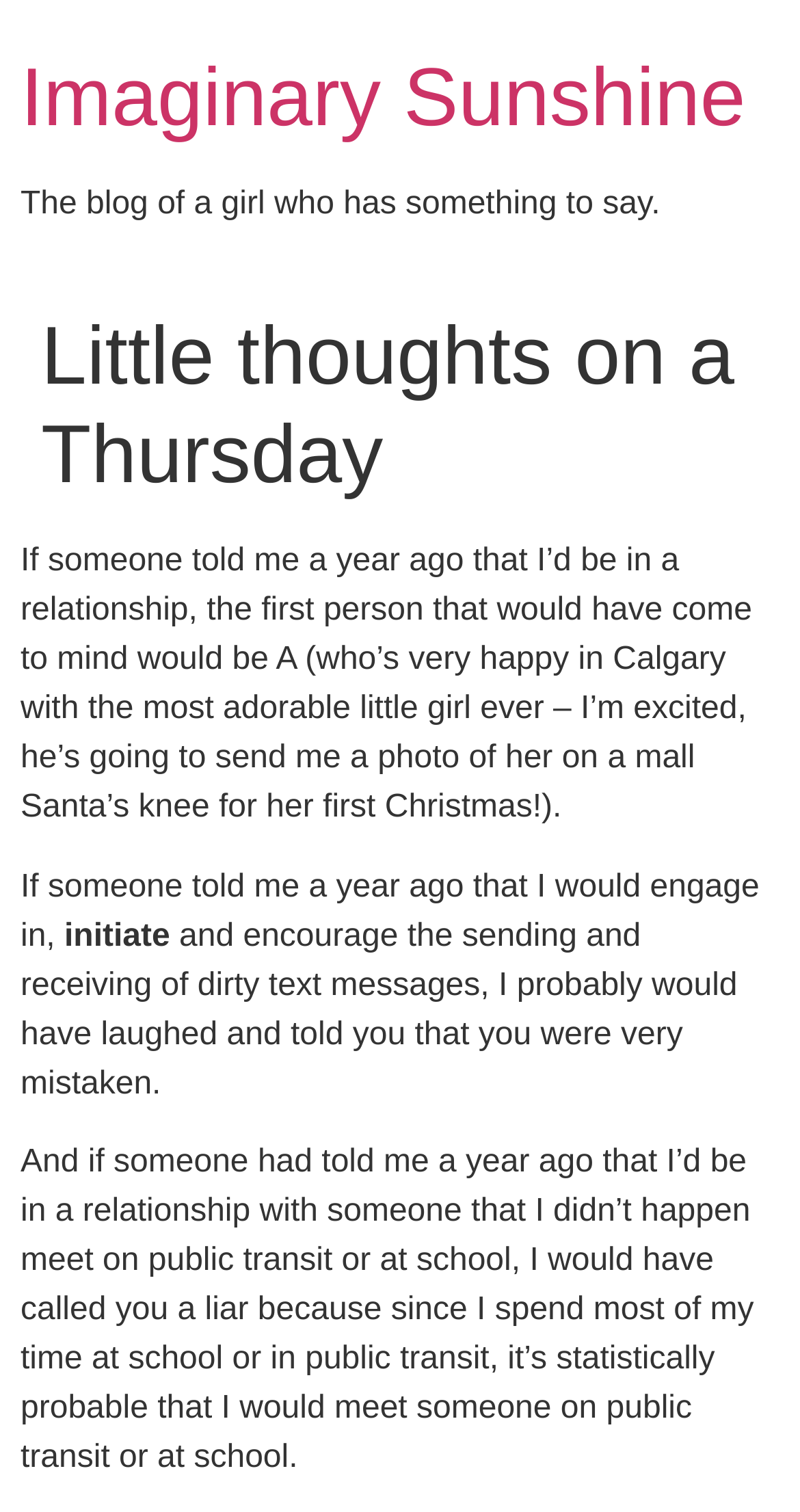Identify the coordinates of the bounding box for the element described below: "PHILIPPINE DATA CENTER". Return the coordinates as four float numbers between 0 and 1: [left, top, right, bottom].

None